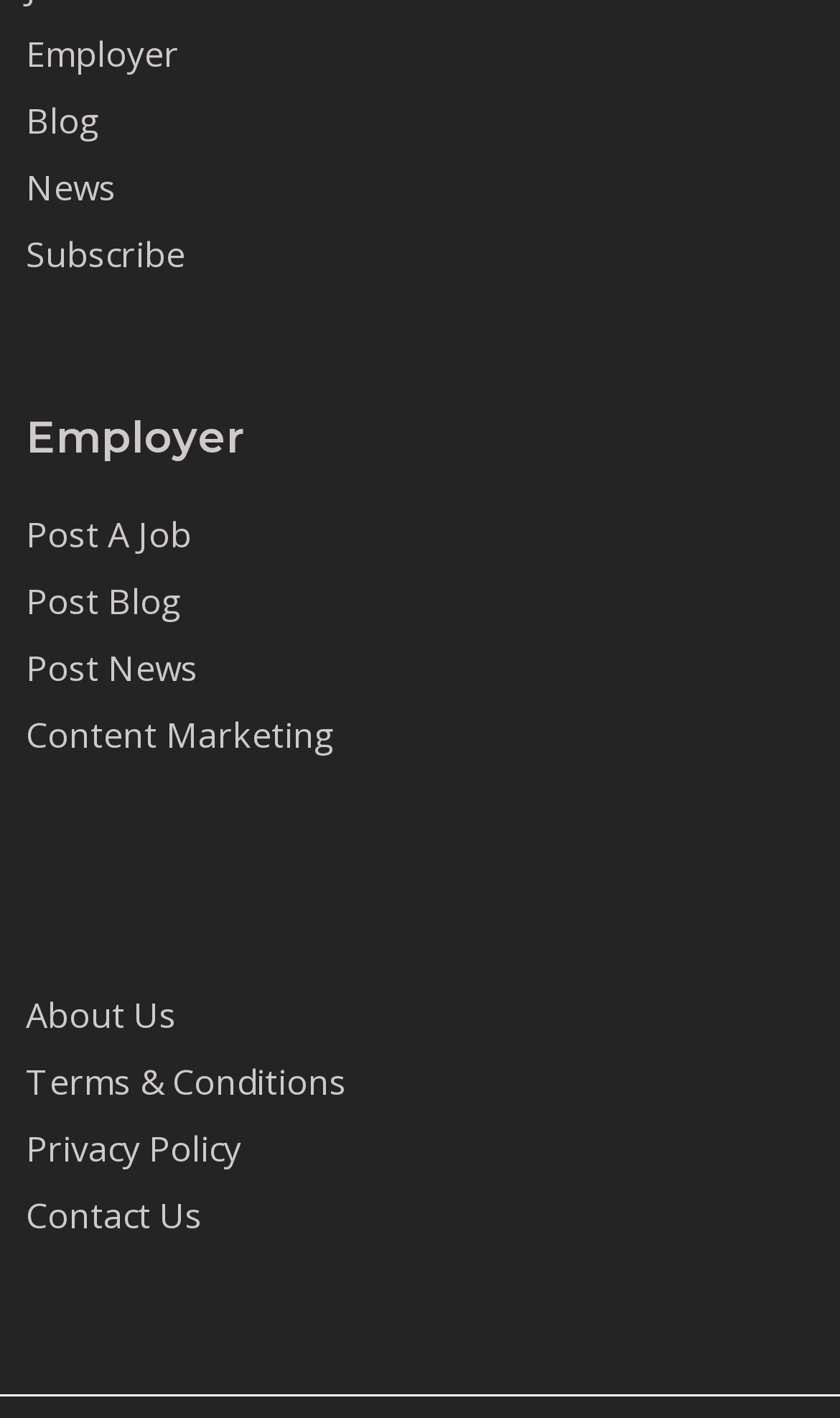What is the purpose of the 'Content Marketing' link?
Using the image, respond with a single word or phrase.

Marketing service